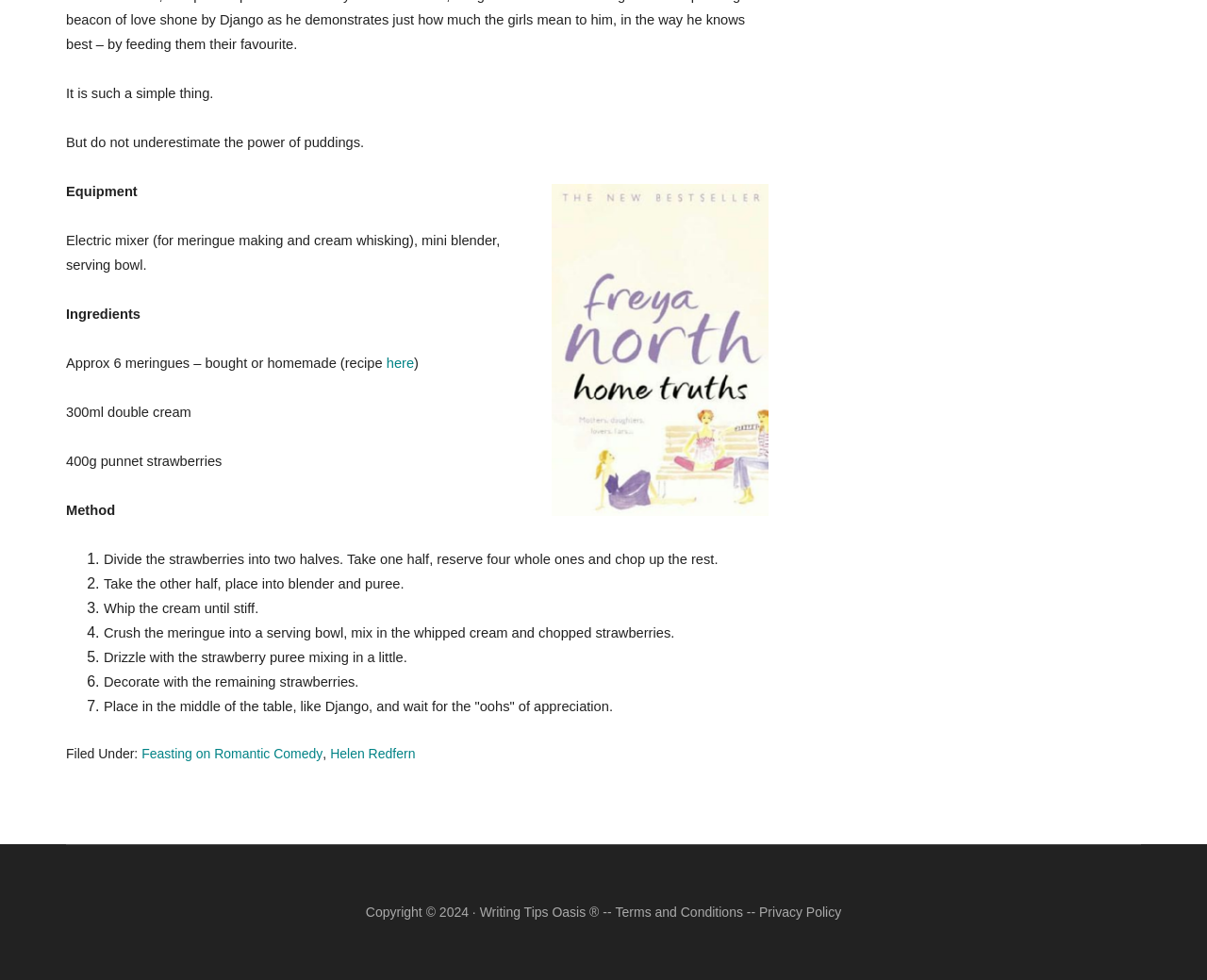Please locate the UI element described by "Helen Redfern" and provide its bounding box coordinates.

[0.274, 0.761, 0.344, 0.777]